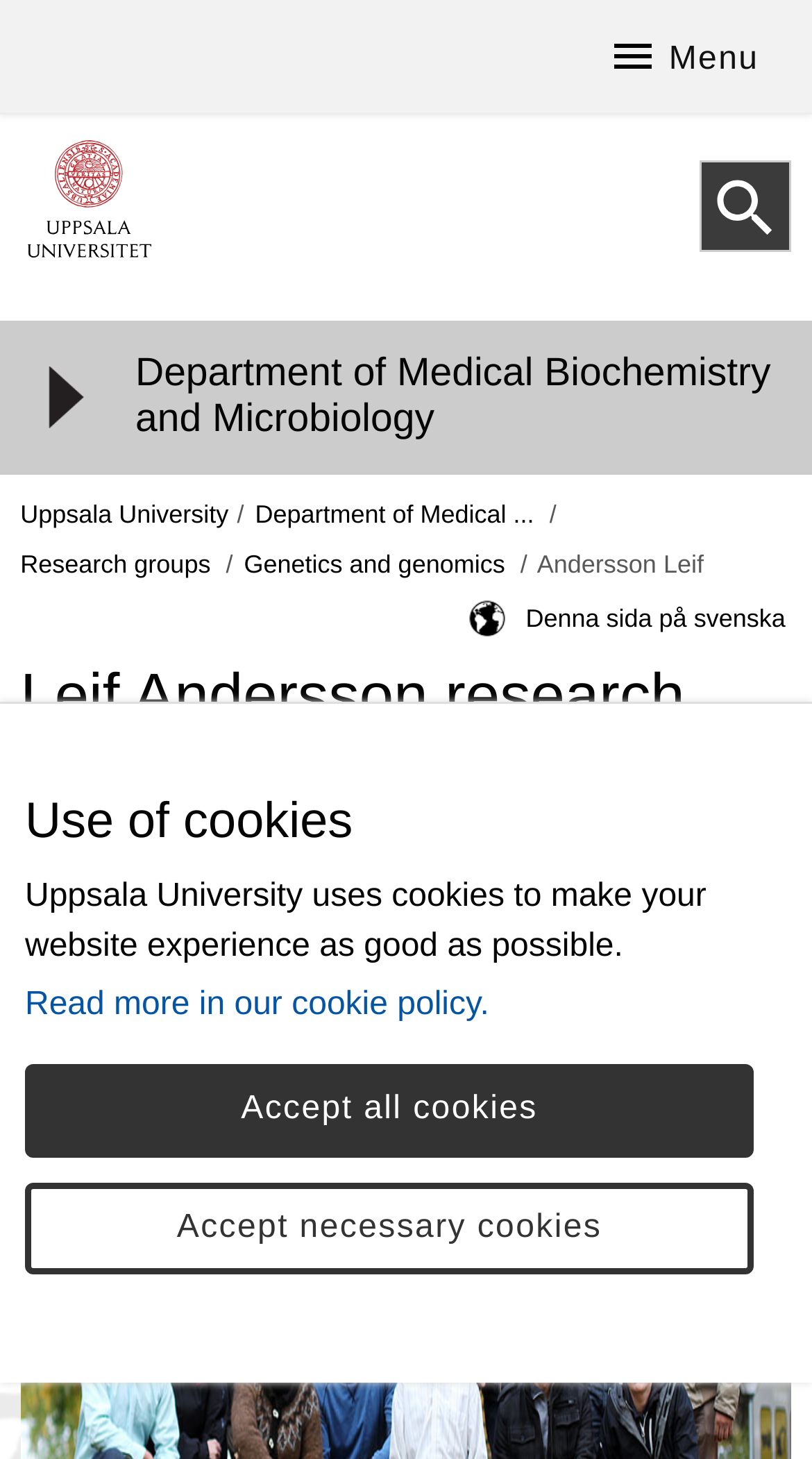Find the bounding box of the UI element described as: "Department of Medical ...". The bounding box coordinates should be given as four float values between 0 and 1, i.e., [left, top, right, bottom].

[0.314, 0.343, 0.69, 0.363]